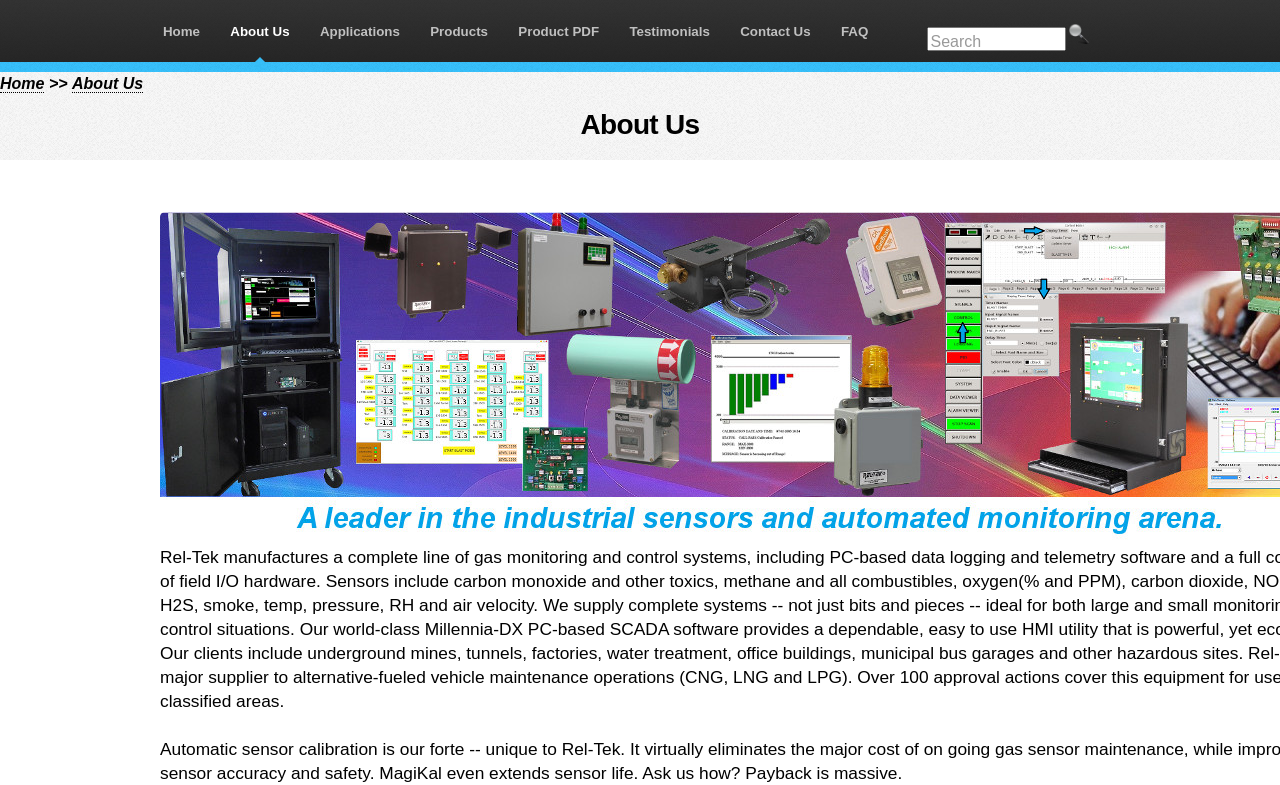Find the bounding box of the UI element described as follows: "Contact Us".

[0.573, 0.0, 0.638, 0.079]